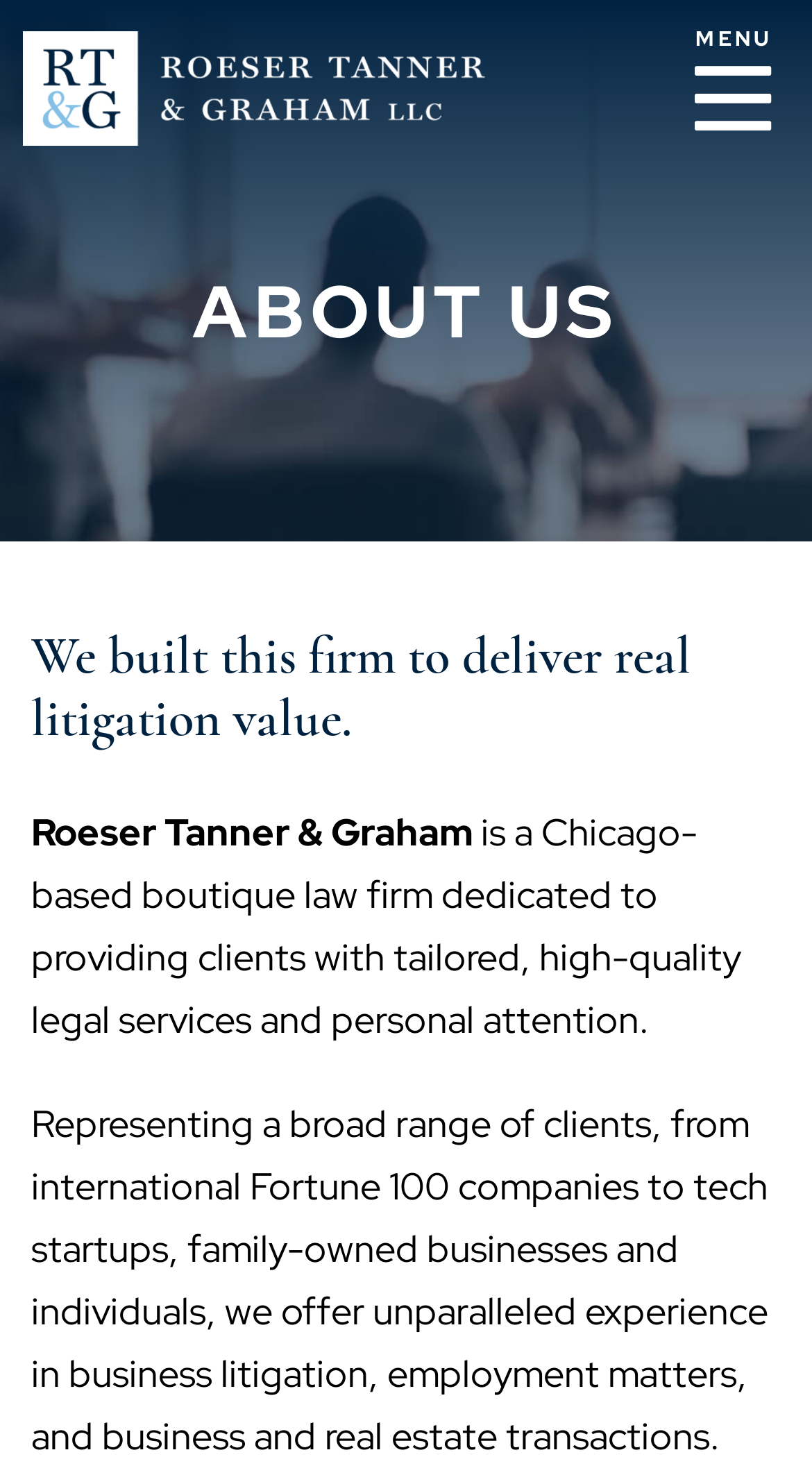What is the focus of the law firm?
Provide a detailed and extensive answer to the question.

I found the focus of the law firm by reading the heading element that states 'We built this firm to deliver real litigation value'. This indicates that the law firm's focus is on delivering litigation value to its clients.